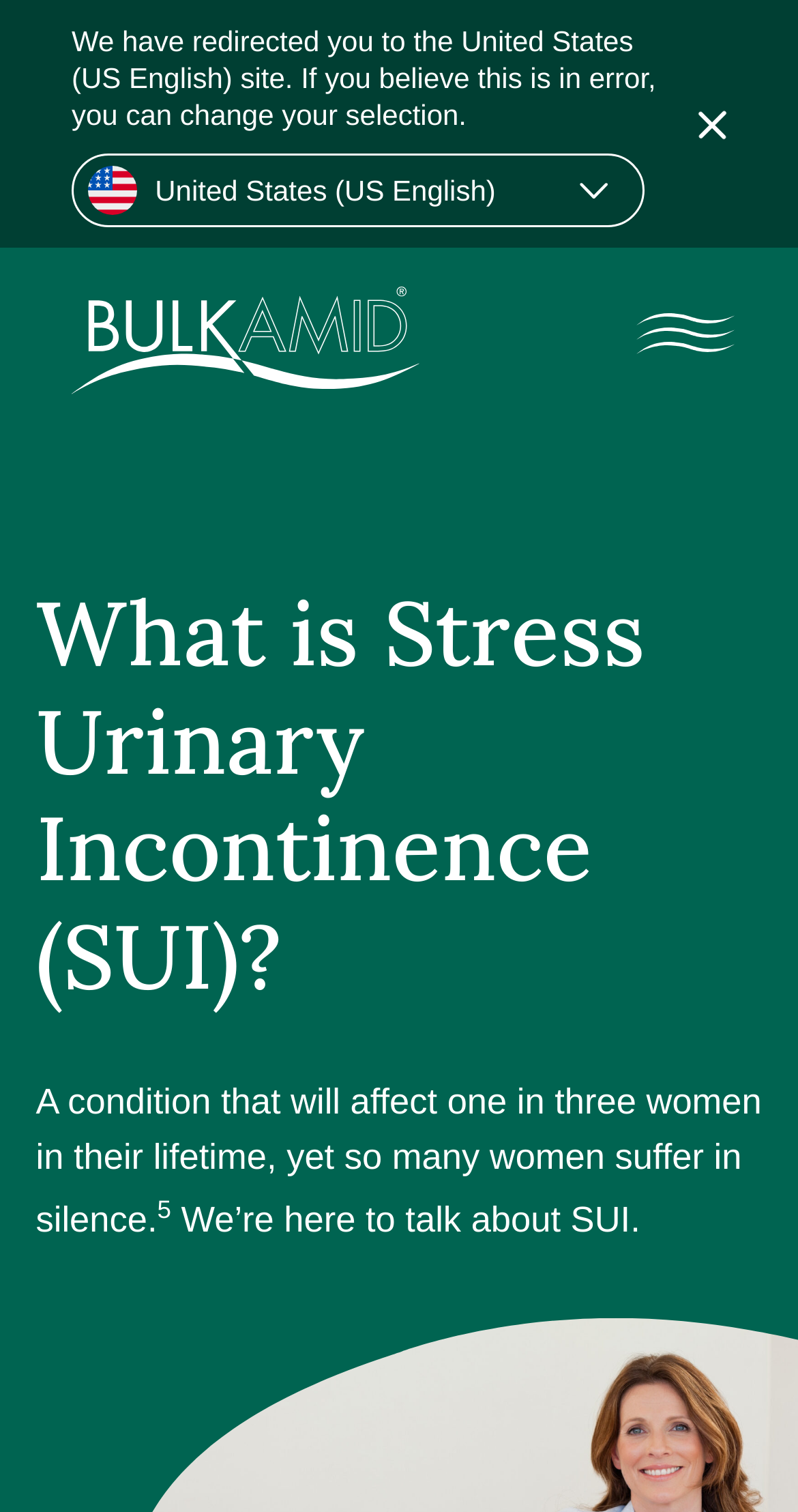How many links are there in the main navigation?
From the screenshot, provide a brief answer in one word or phrase.

9